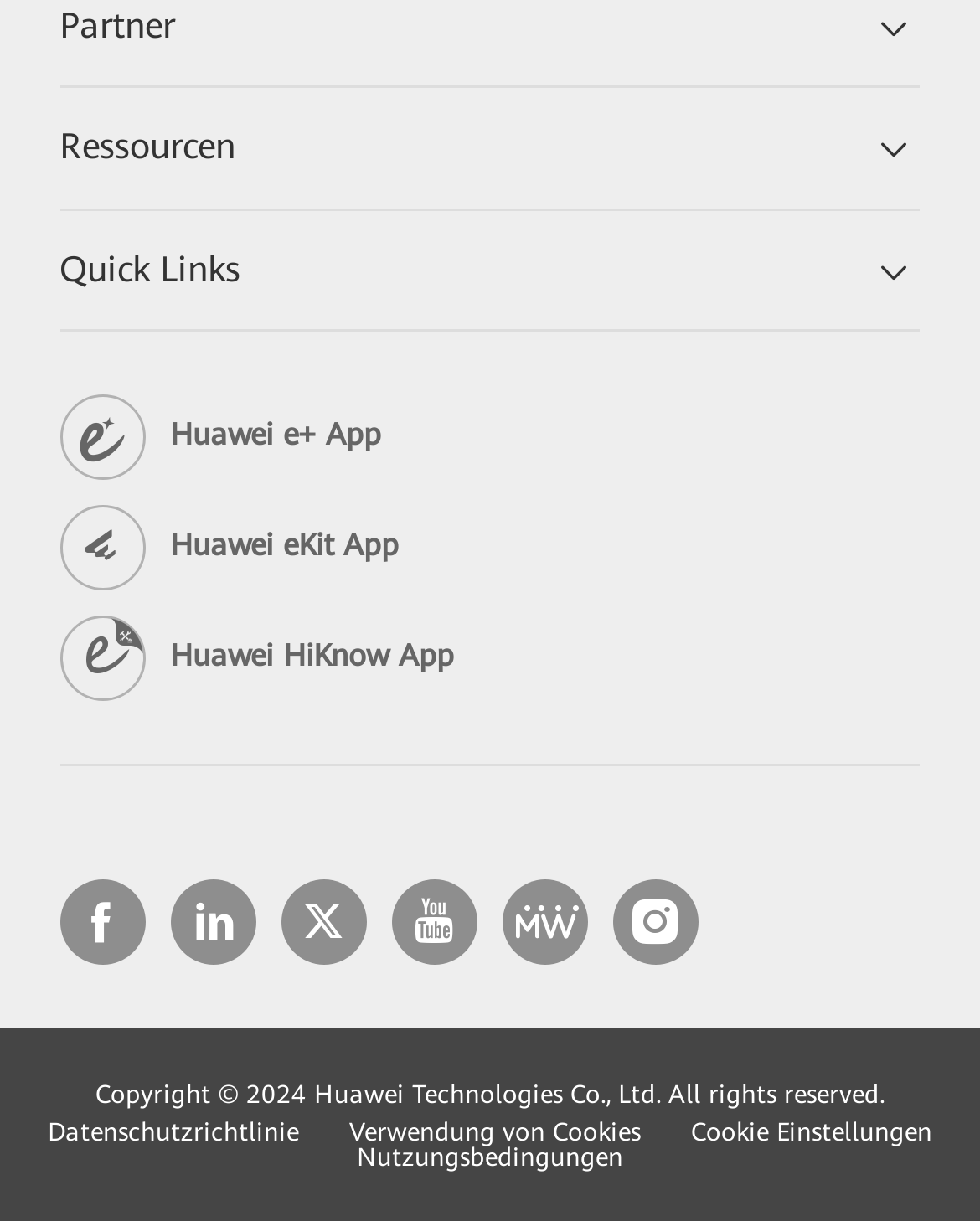What is the purpose of the links at the bottom of the page?
Based on the image content, provide your answer in one word or a short phrase.

Provide information on privacy and terms